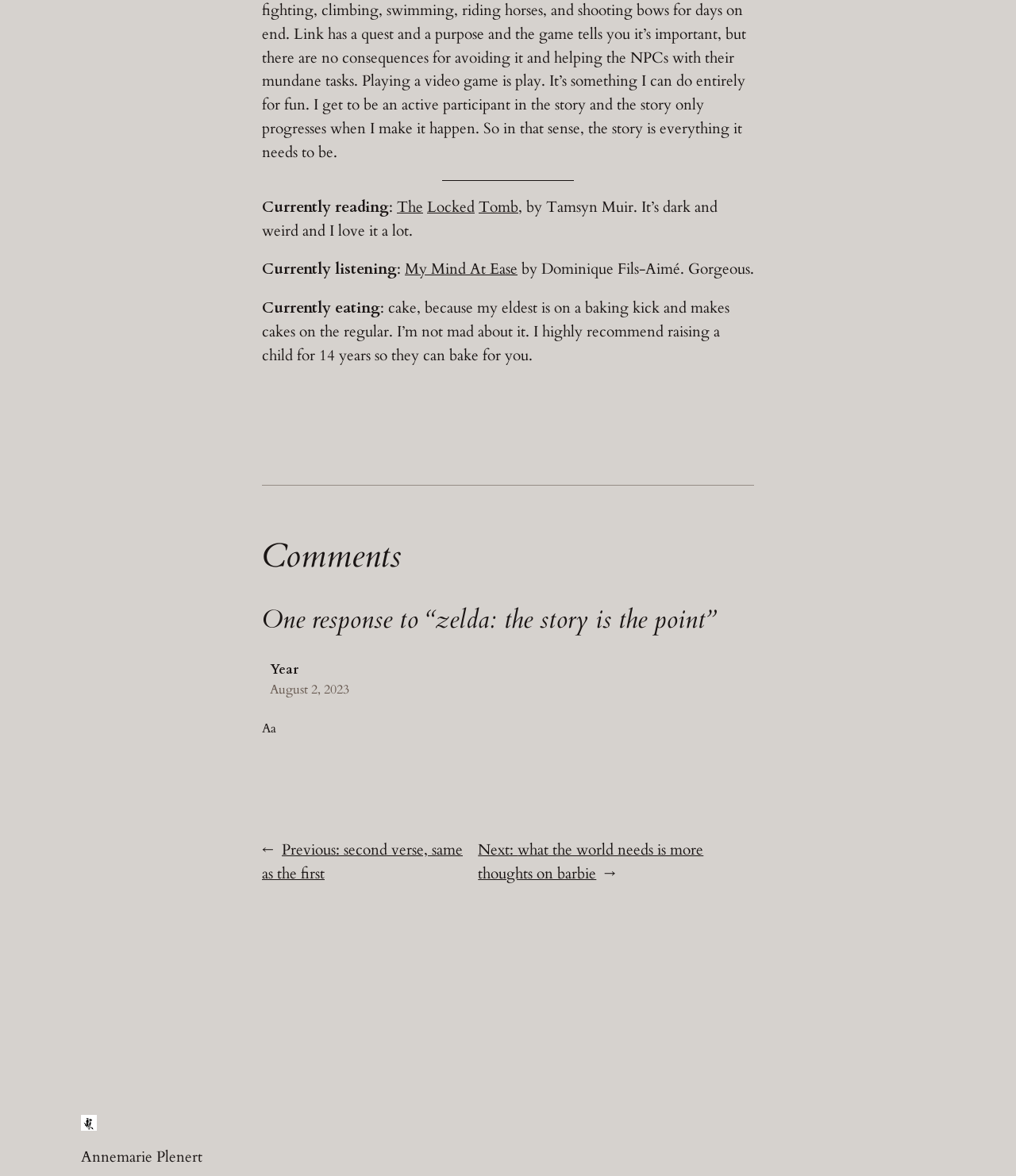Provide the bounding box coordinates of the HTML element described by the text: "My Mind At Ease".

[0.398, 0.22, 0.509, 0.238]